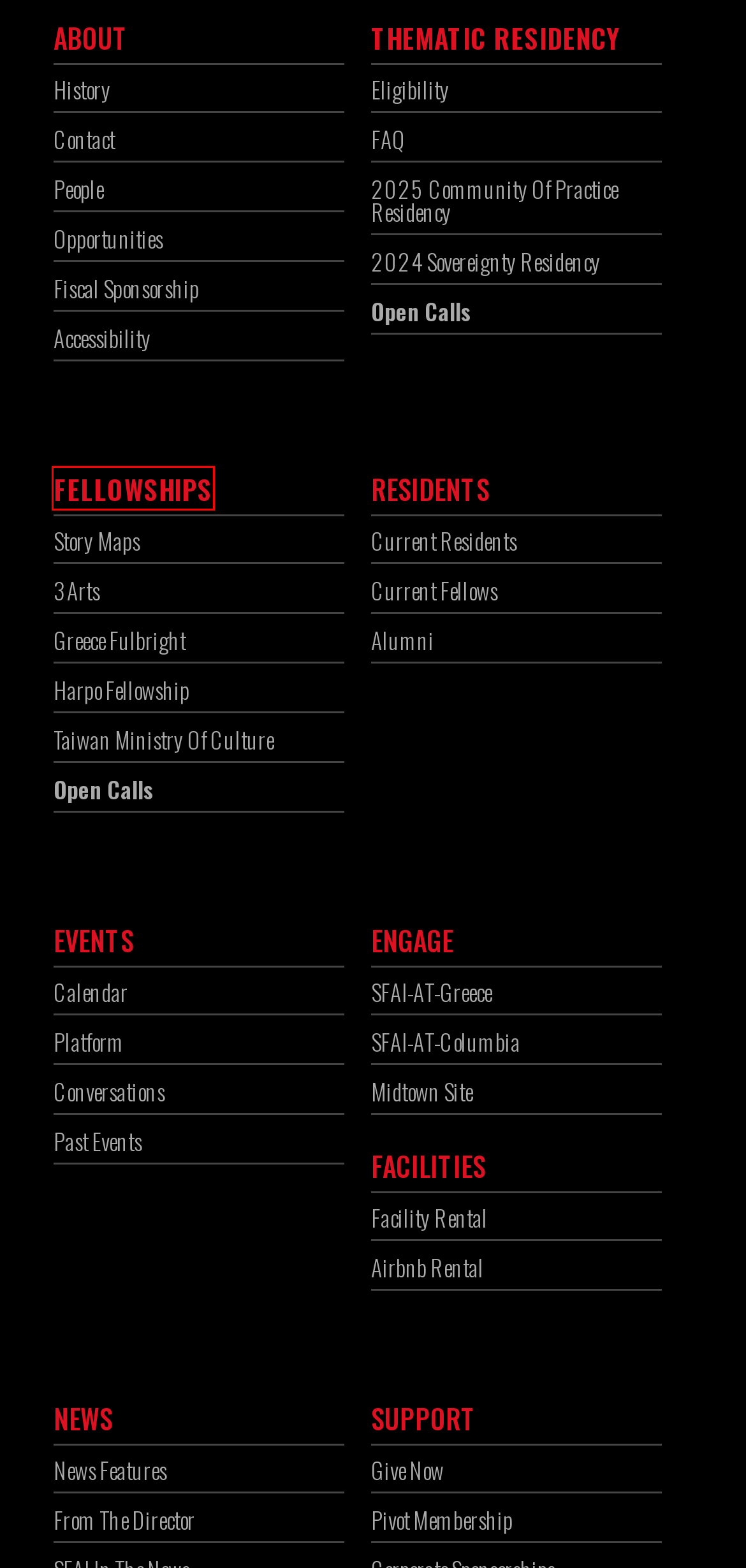You are provided with a screenshot of a webpage that has a red bounding box highlighting a UI element. Choose the most accurate webpage description that matches the new webpage after clicking the highlighted element. Here are your choices:
A. Facilities - Santa Fe Art Institute
B. Fellowships - Santa Fe Art Institute
C. Pivot Membership - Santa Fe Art Institute
D. Events - Santa Fe Art Institute
E. 2025 Community of Practice Residency - Santa Fe Art Institute
F. Taiwan Ministry of Culture Fellowship - Santa Fe Art Institute
G. Current Fellows - Santa Fe Art Institute
H. About - Santa Fe Art Institute

B